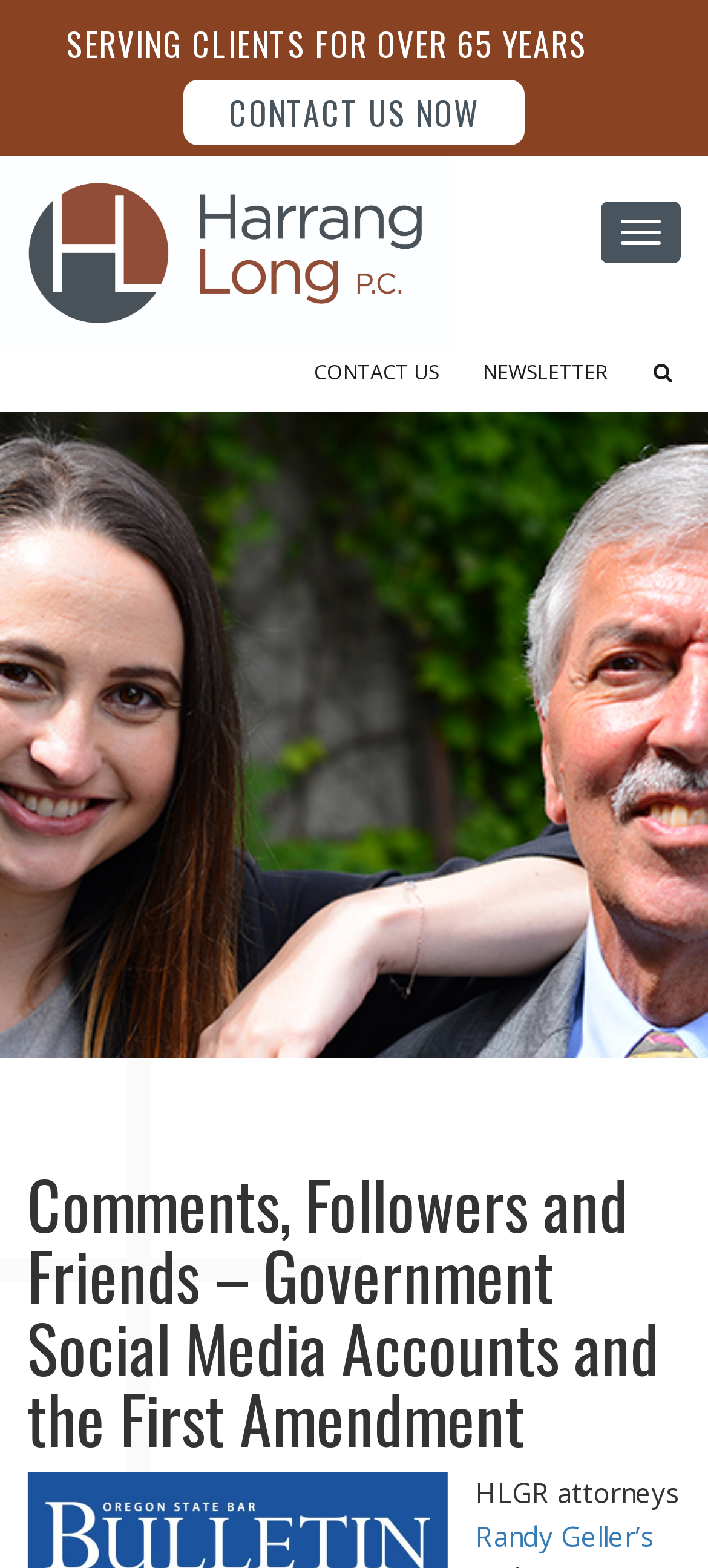Given the element description Newsletter, identify the bounding box coordinates for the UI element on the webpage screenshot. The format should be (top-left x, top-left y, bottom-right x, bottom-right y), with values between 0 and 1.

[0.682, 0.228, 0.859, 0.245]